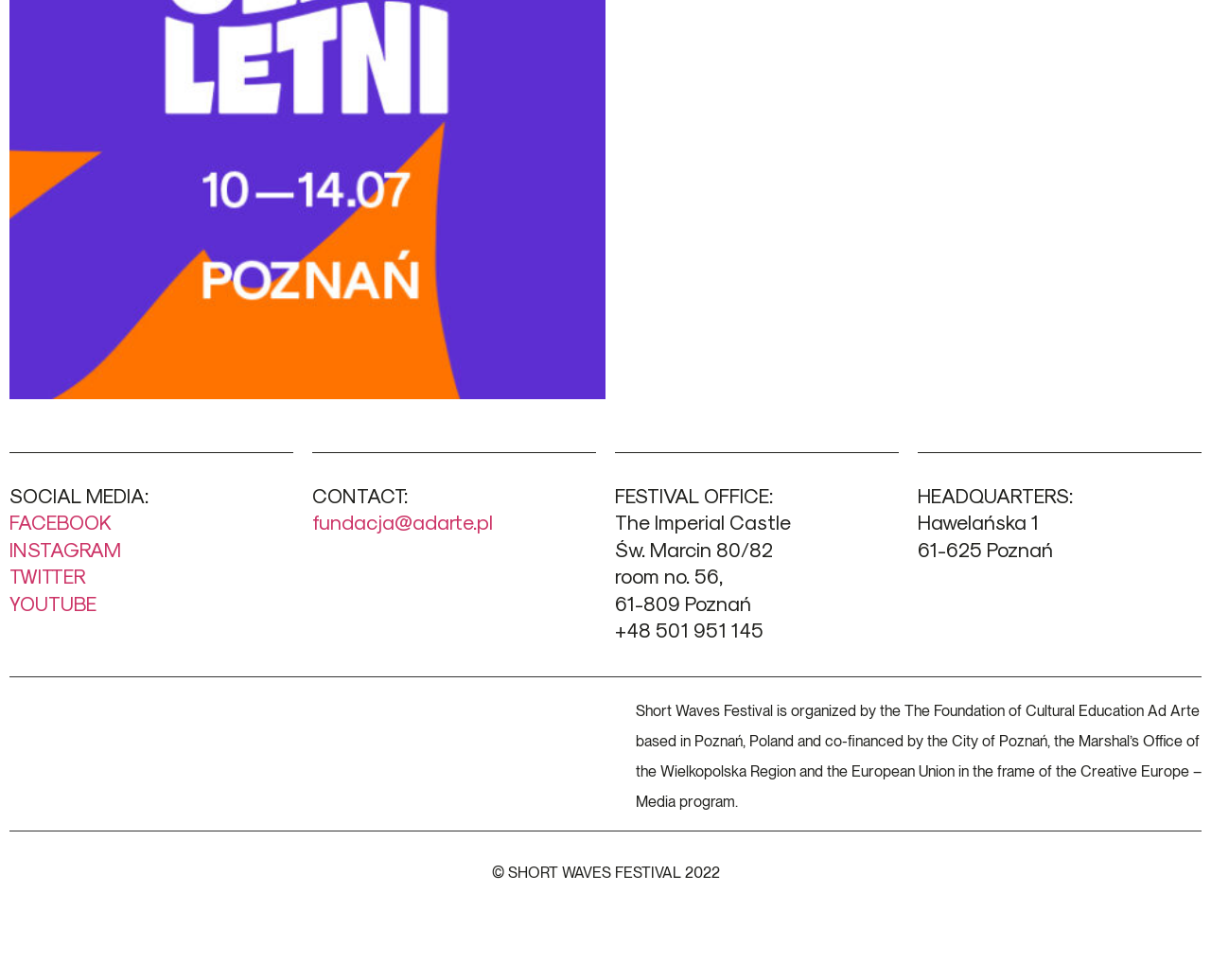Provide your answer to the question using just one word or phrase: What is the name of the foundation that organizes the festival?

The Foundation of Cultural Education Ad Arte